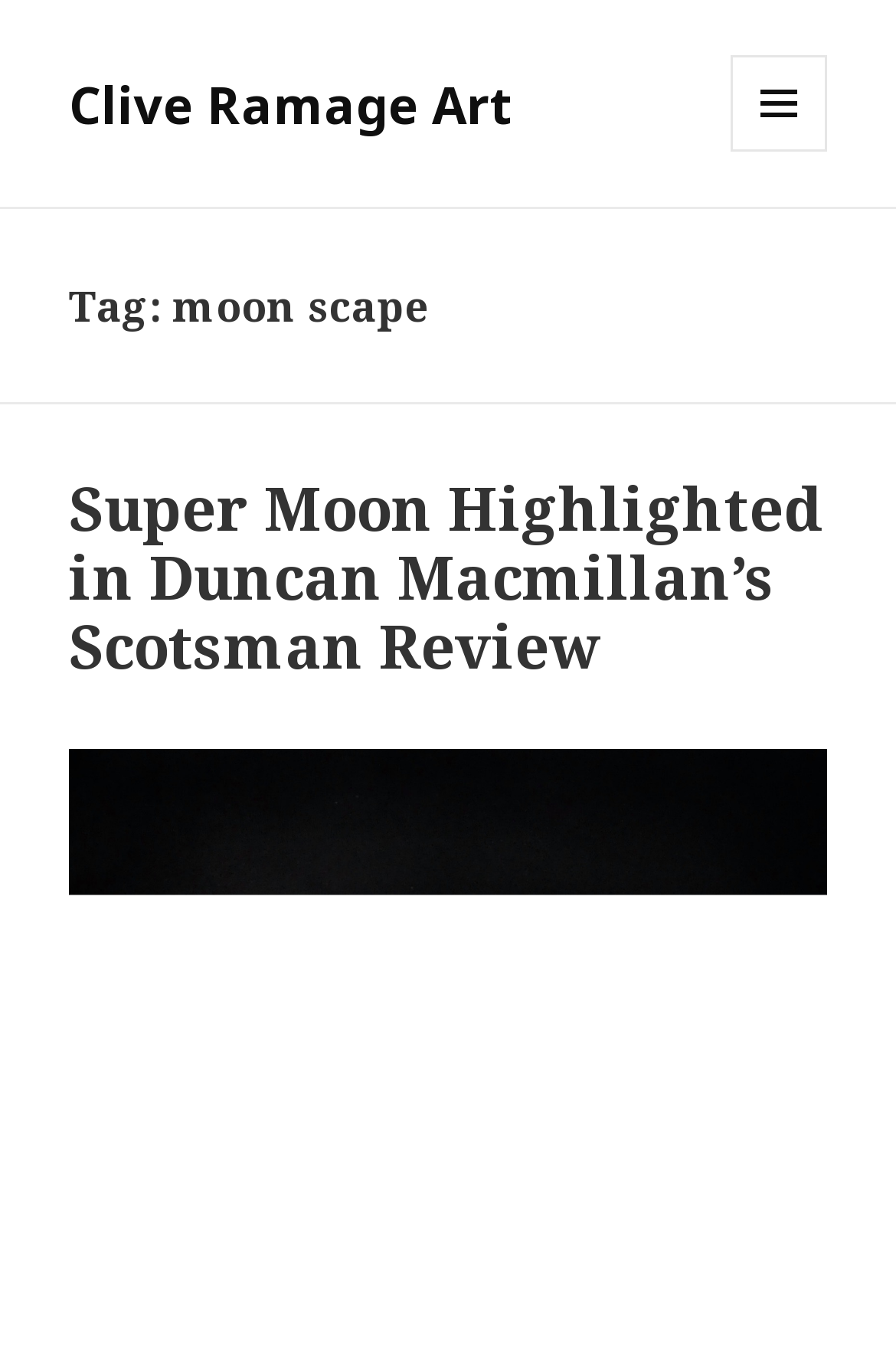What is the tag of the current page?
Examine the screenshot and reply with a single word or phrase.

moon scape